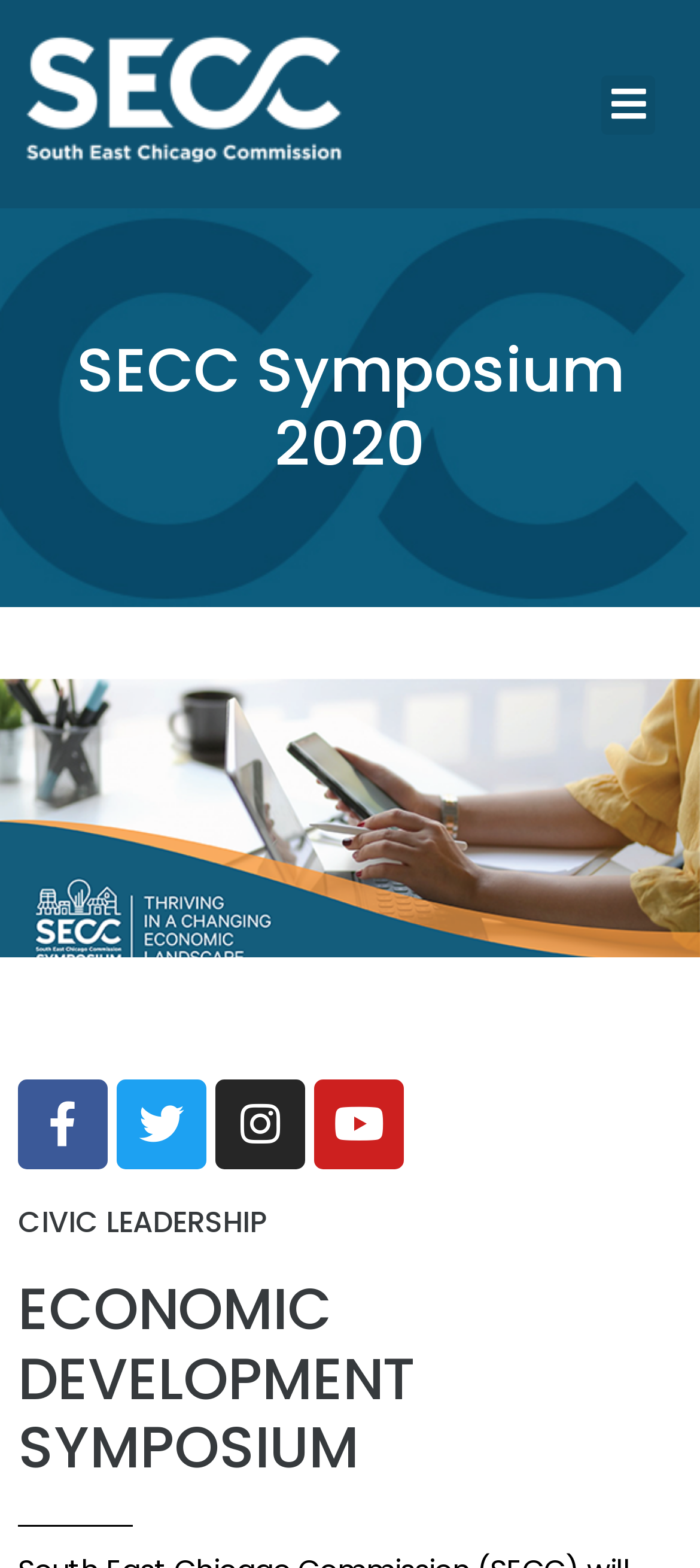Describe the webpage in detail, including text, images, and layout.

The webpage is about the 2nd Annual SECC Symposium, focusing on civic leadership and economic development. At the top left corner, there is a link to the South East Chicago Commission, accompanied by an image with the same name. On the top right corner, there is a button labeled "Menu". 

Below the top section, the main title "SECC Symposium 2020" is prominently displayed across the entire width of the page. 

Further down, there are two headings, "CIVIC LEADERSHIP" and "ECONOMIC DEVELOPMENT SYMPOSIUM", placed one below the other, spanning almost the entire width of the page. 

To the left of these headings, there are two social media links, "Facebook" and "Twitter", each accompanied by its respective icon.